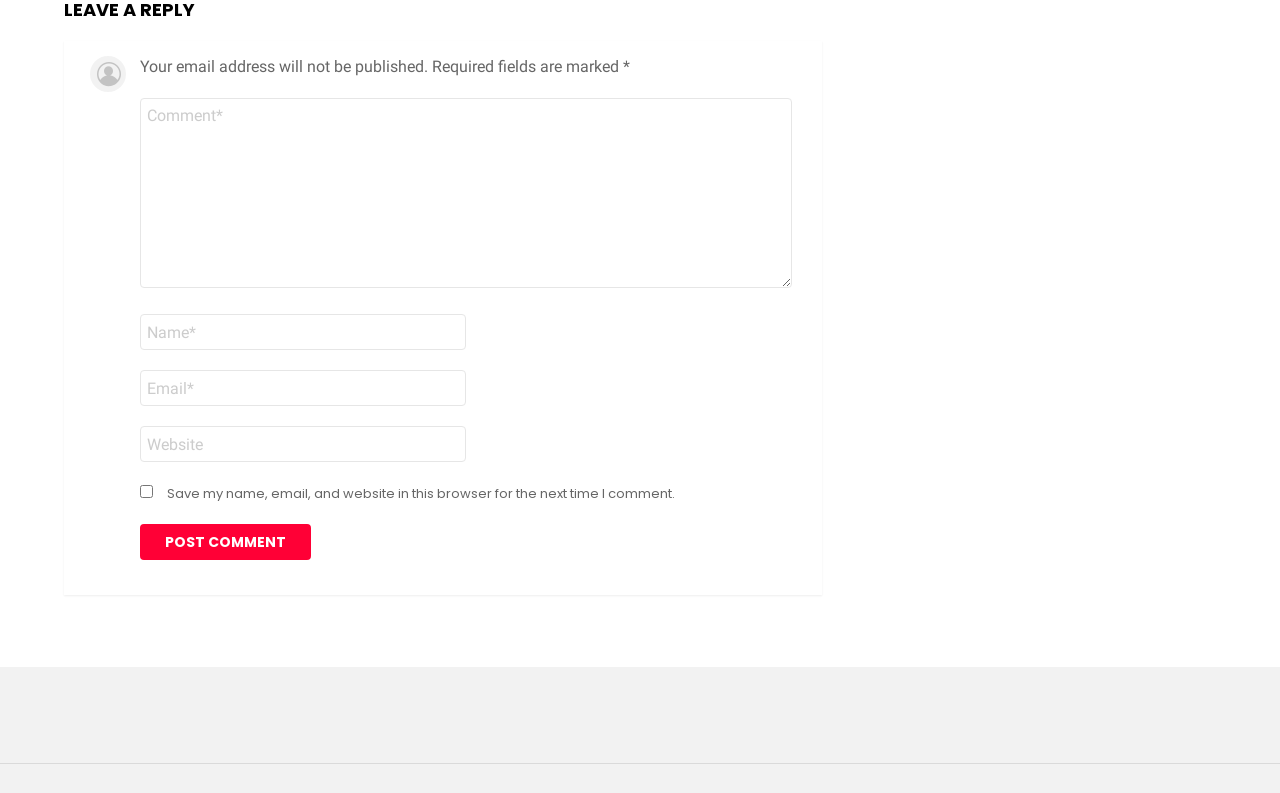Provide a one-word or one-phrase answer to the question:
What is the description of the 'Email' field?

email-notes